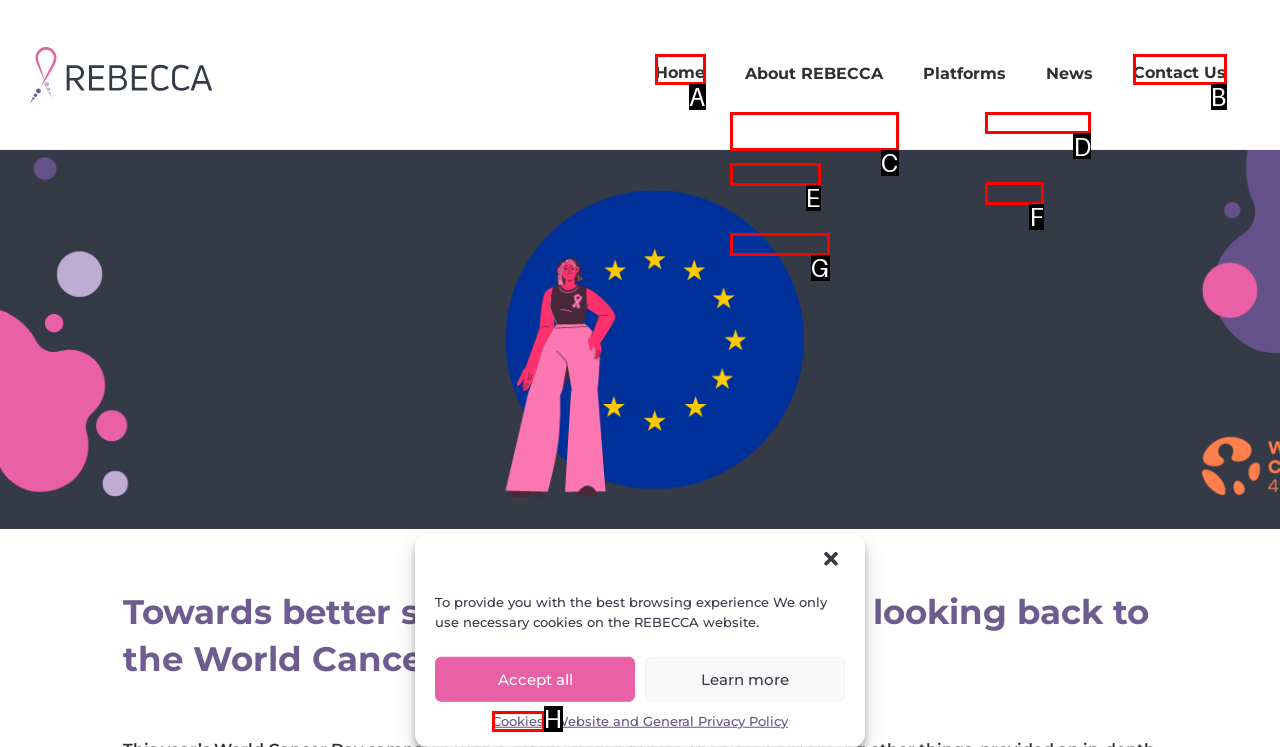Select the correct HTML element to complete the following task: read the latest news
Provide the letter of the choice directly from the given options.

D